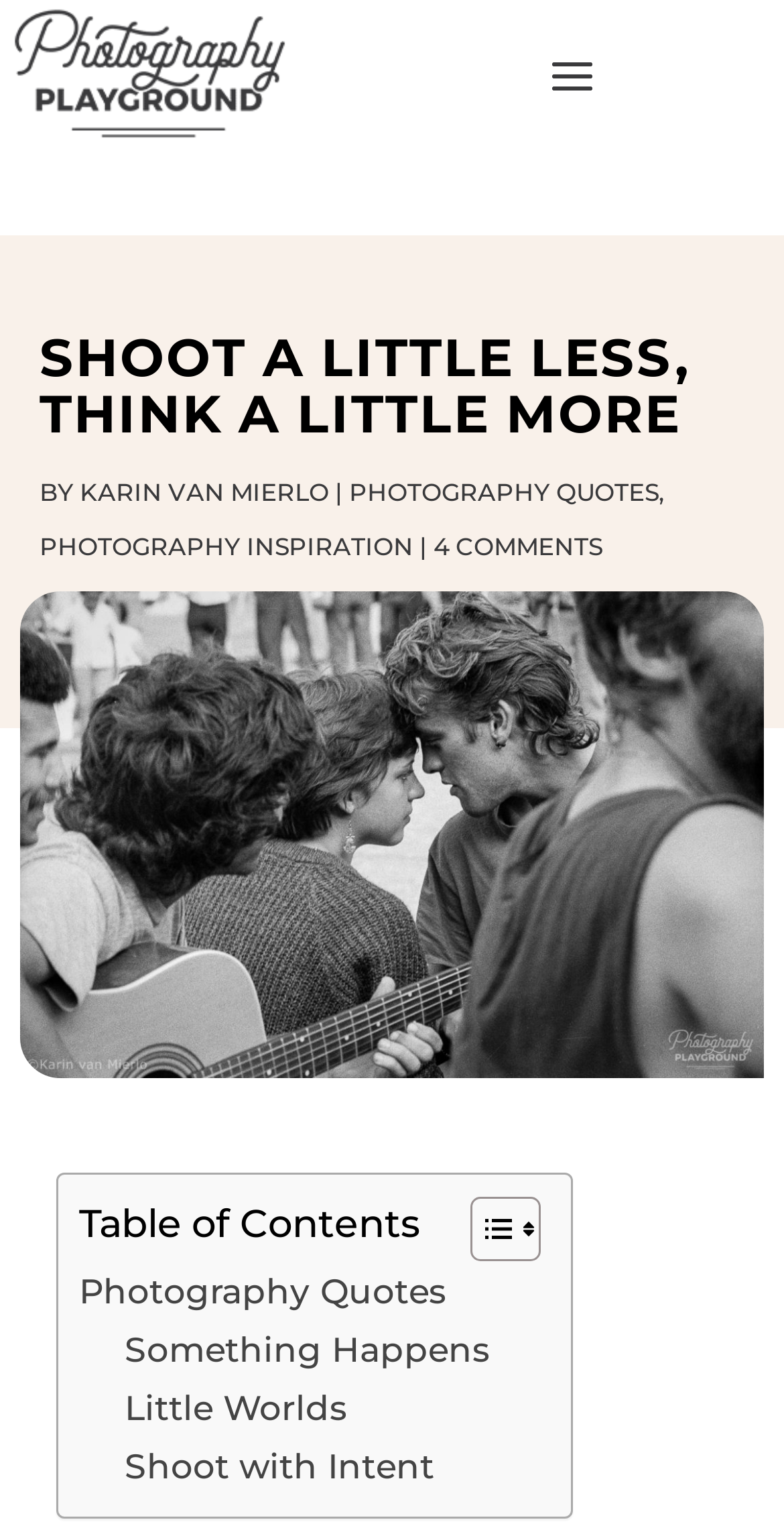Determine the bounding box coordinates for the clickable element to execute this instruction: "View the table of contents". Provide the coordinates as four float numbers between 0 and 1, i.e., [left, top, right, bottom].

[0.101, 0.785, 0.537, 0.817]